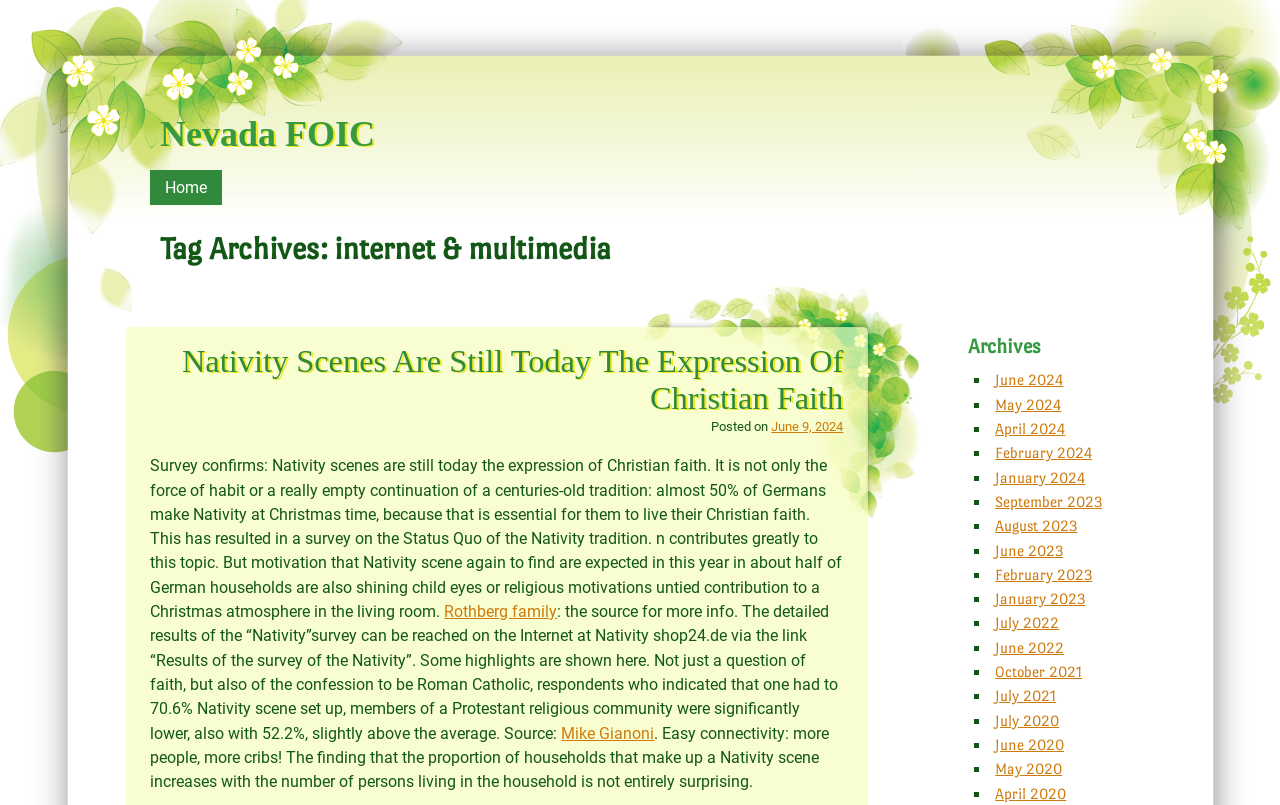Find the bounding box coordinates of the element to click in order to complete the given instruction: "Check the 'Rothberg family' link."

[0.347, 0.748, 0.436, 0.771]